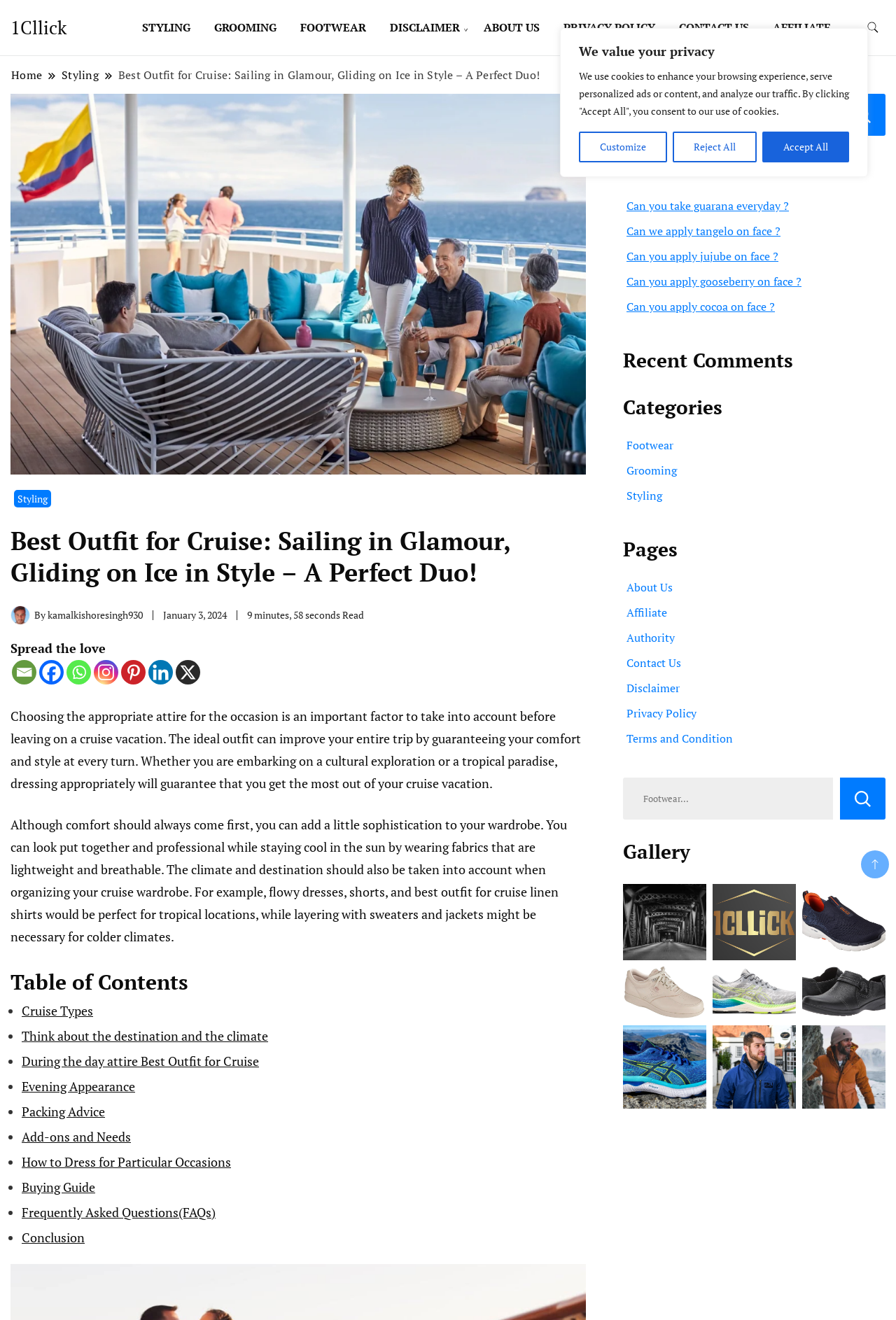Please identify the bounding box coordinates of the area that needs to be clicked to follow this instruction: "Search for something".

[0.695, 0.071, 0.988, 0.103]